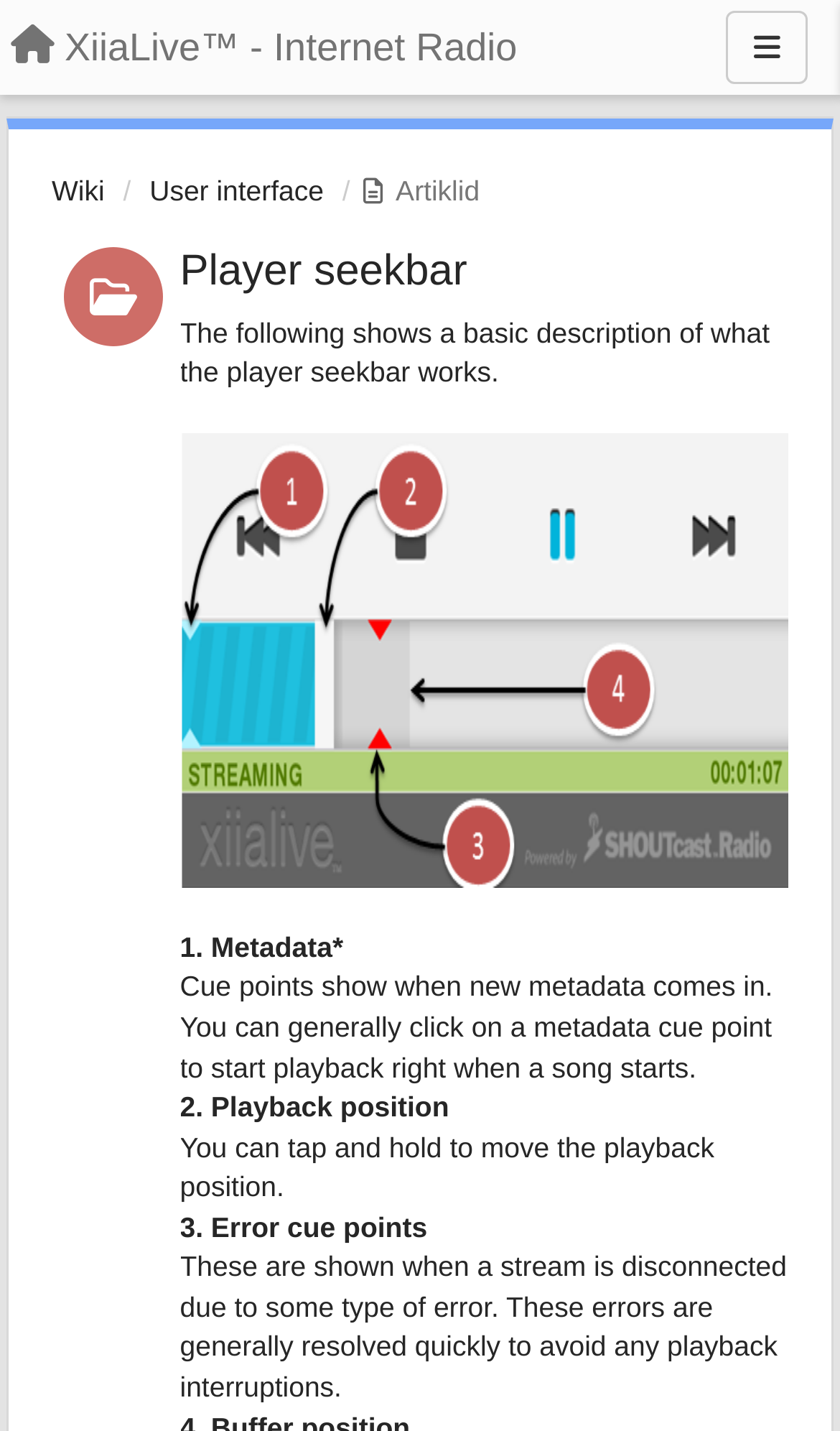Show the bounding box coordinates for the HTML element as described: "XiiaLive™ - Internet Radio".

[0.0, 0.005, 0.654, 0.062]